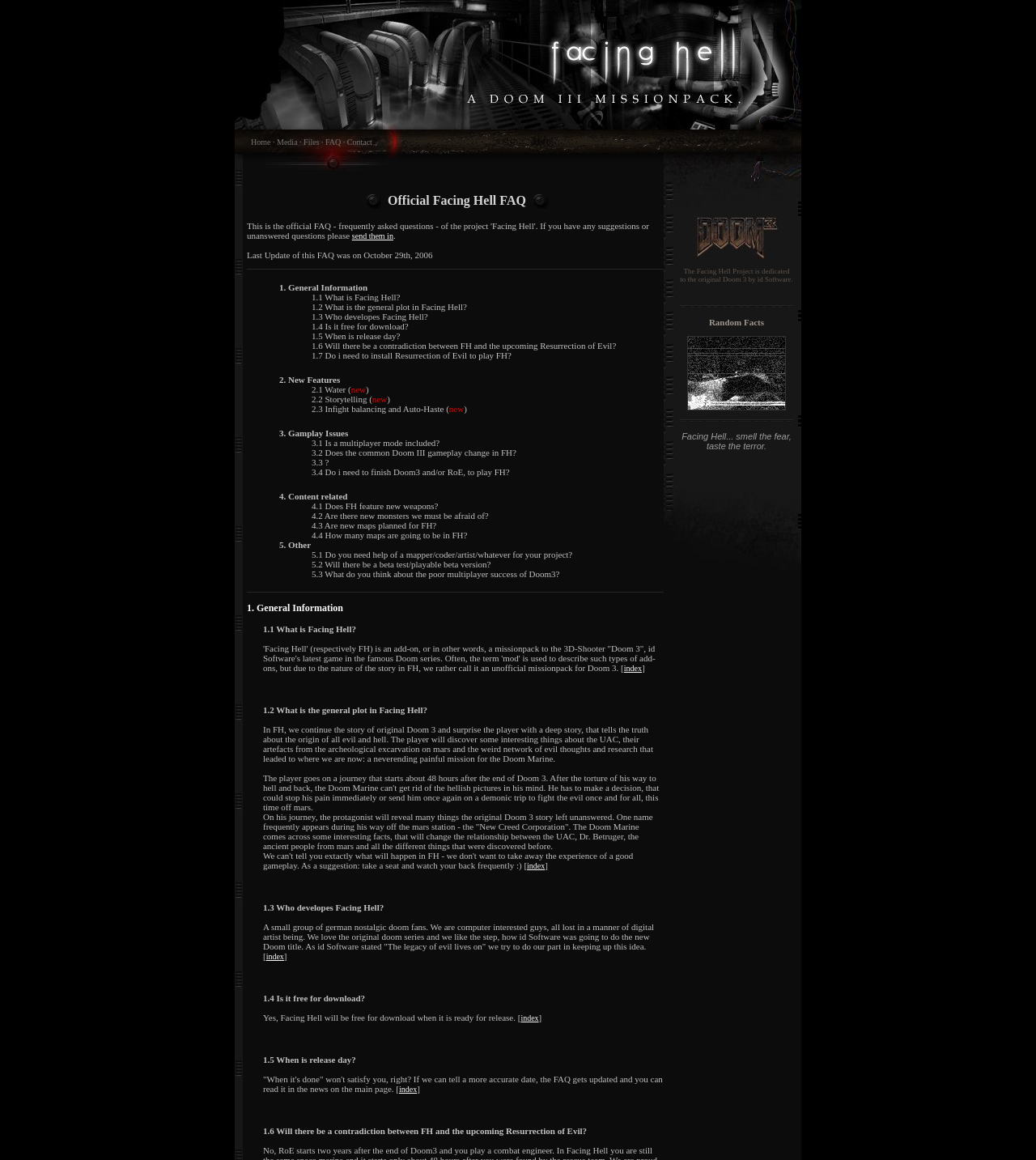Could you find the bounding box coordinates of the clickable area to complete this instruction: "Click on the 'send them in' link"?

[0.34, 0.2, 0.38, 0.207]